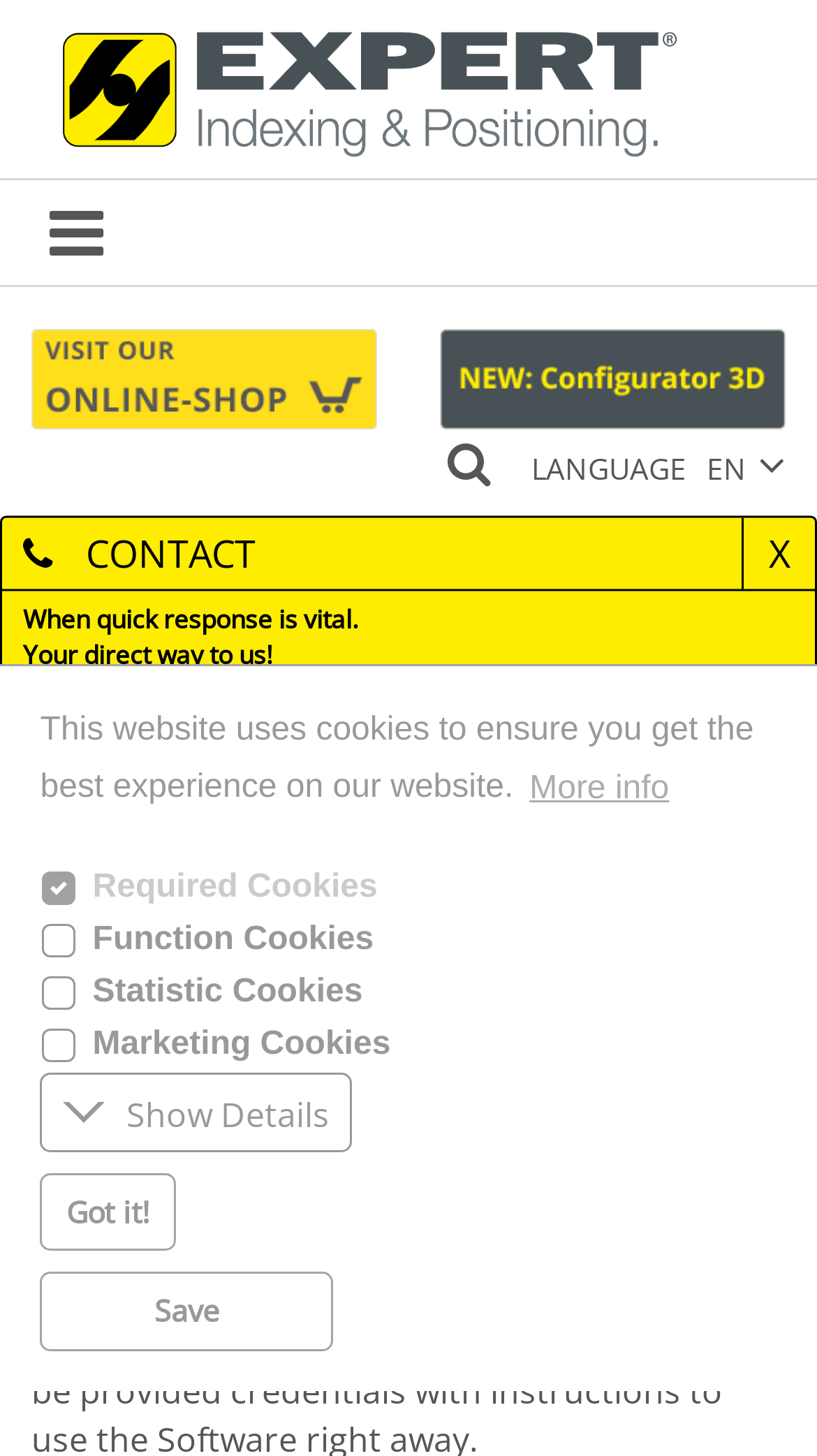How can one request access to the wizard?
Please give a detailed and elaborate answer to the question.

The request access process is mentioned in the text 'To request access please send us your name and E-mail address to registration@...' which indicates that one needs to send their name and email address to the specified email address to request access.